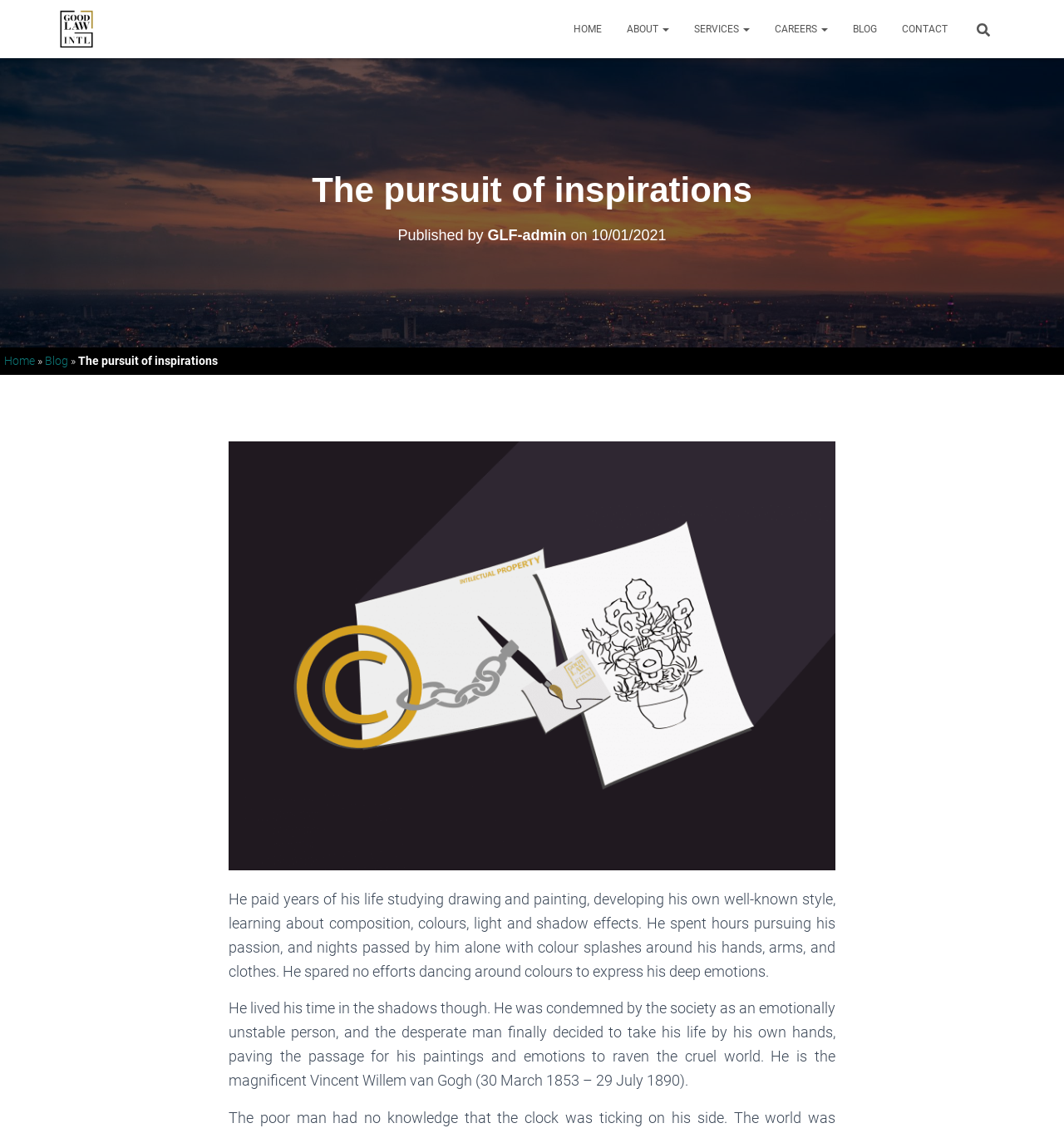Please identify the bounding box coordinates of the element's region that should be clicked to execute the following instruction: "Explore the 'SERVICES' offered". The bounding box coordinates must be four float numbers between 0 and 1, i.e., [left, top, right, bottom].

[0.641, 0.007, 0.716, 0.044]